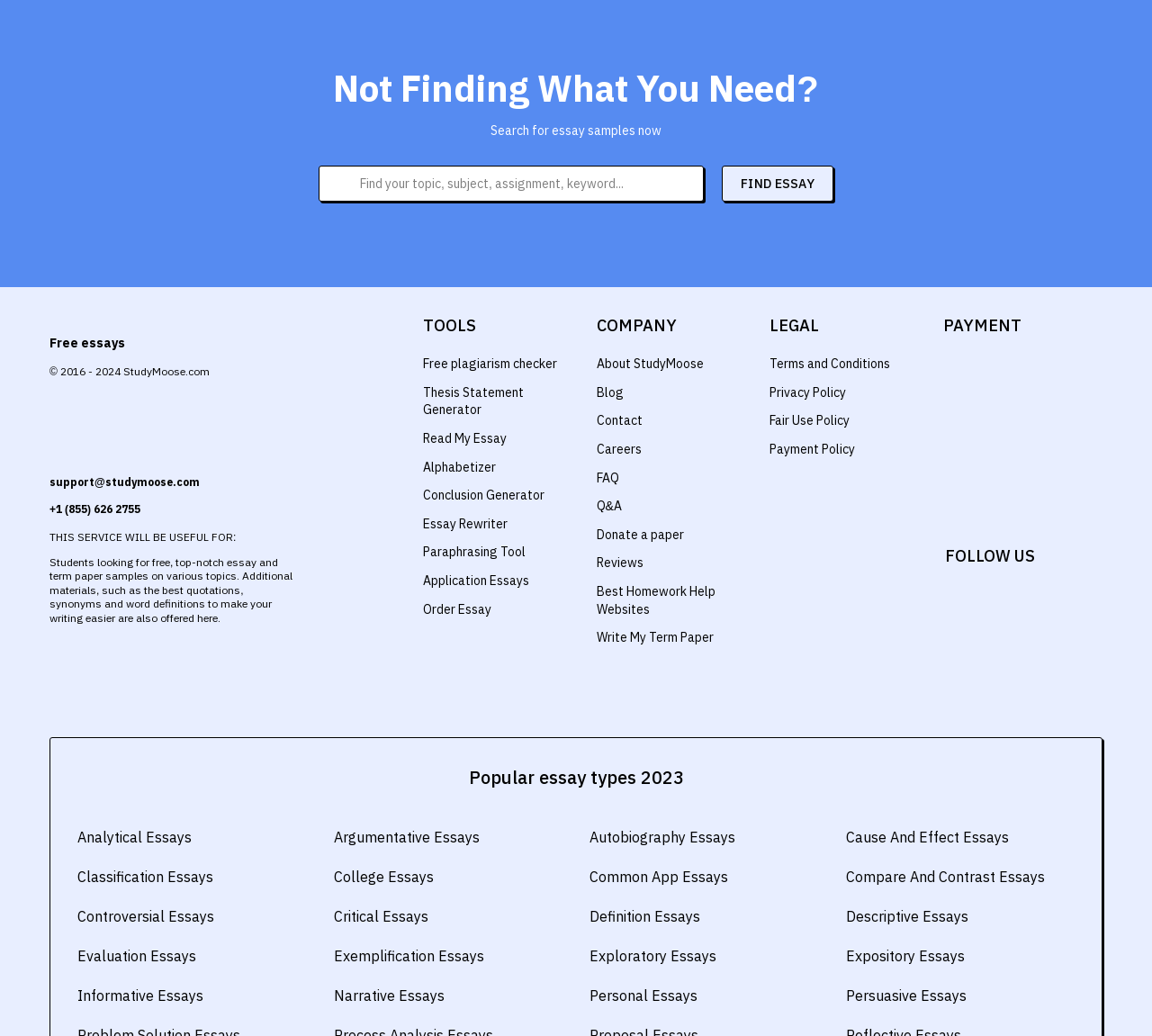Identify the bounding box coordinates of the element to click to follow this instruction: 'Check free plagiarism checker'. Ensure the coordinates are four float values between 0 and 1, provided as [left, top, right, bottom].

[0.367, 0.343, 0.484, 0.359]